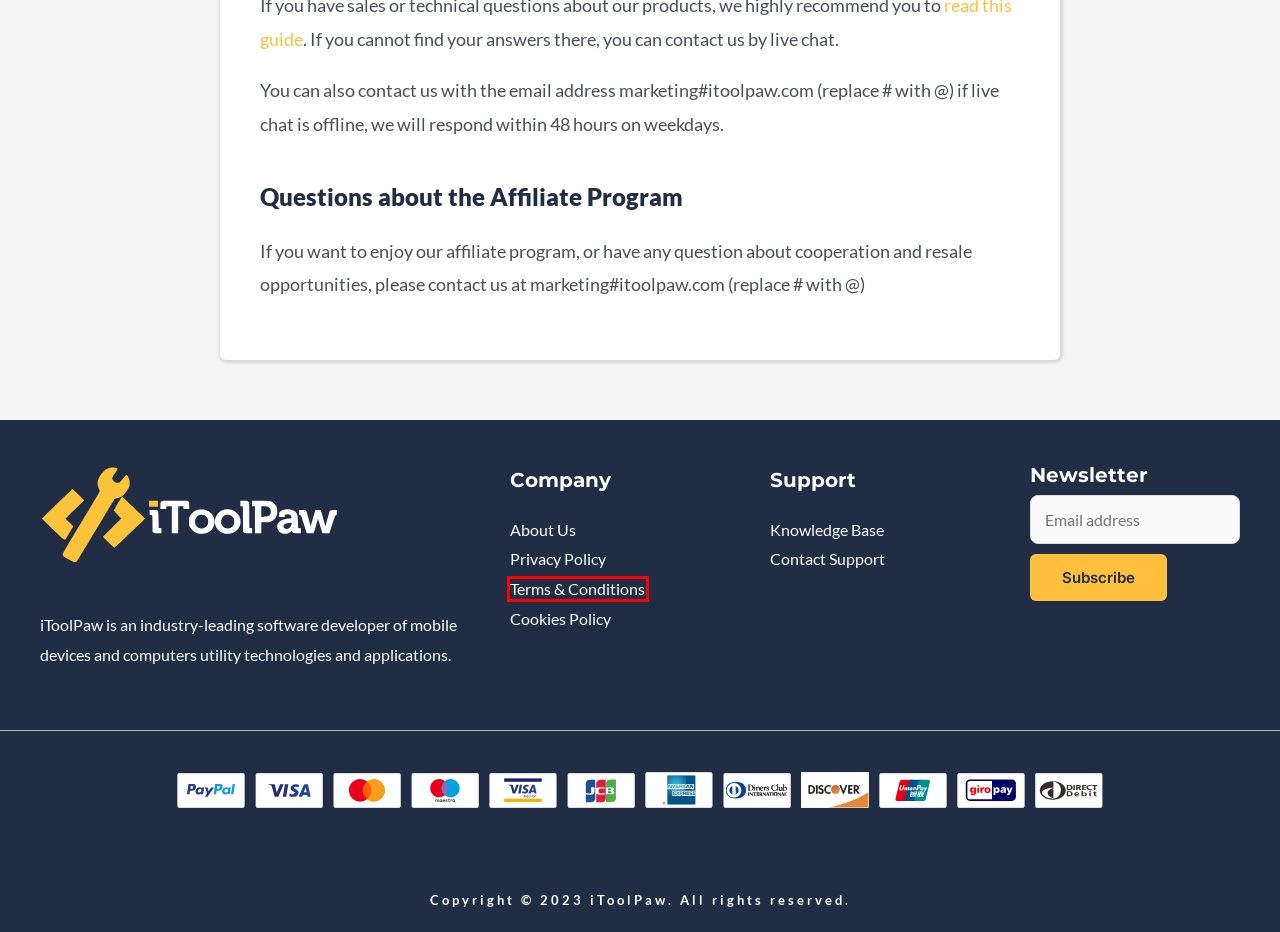Given a webpage screenshot featuring a red rectangle around a UI element, please determine the best description for the new webpage that appears after the element within the bounding box is clicked. The options are:
A. Cookies Policy - iToolPaw
B. My account - iToolPaw
C. Terms & Conditions - iToolPaw
D. About Us - iToolPaw
E. Resources - iToolPaw
F. [OFFICIAL] iGPSGo Best Free iOS Location Changer Change iPhone GPS Location without Jailbreak
G. Privacy Policy - iToolPaw
H. iToolPaw iGPSGo Guide (iOS 17 Supported) - iToolPaw

C